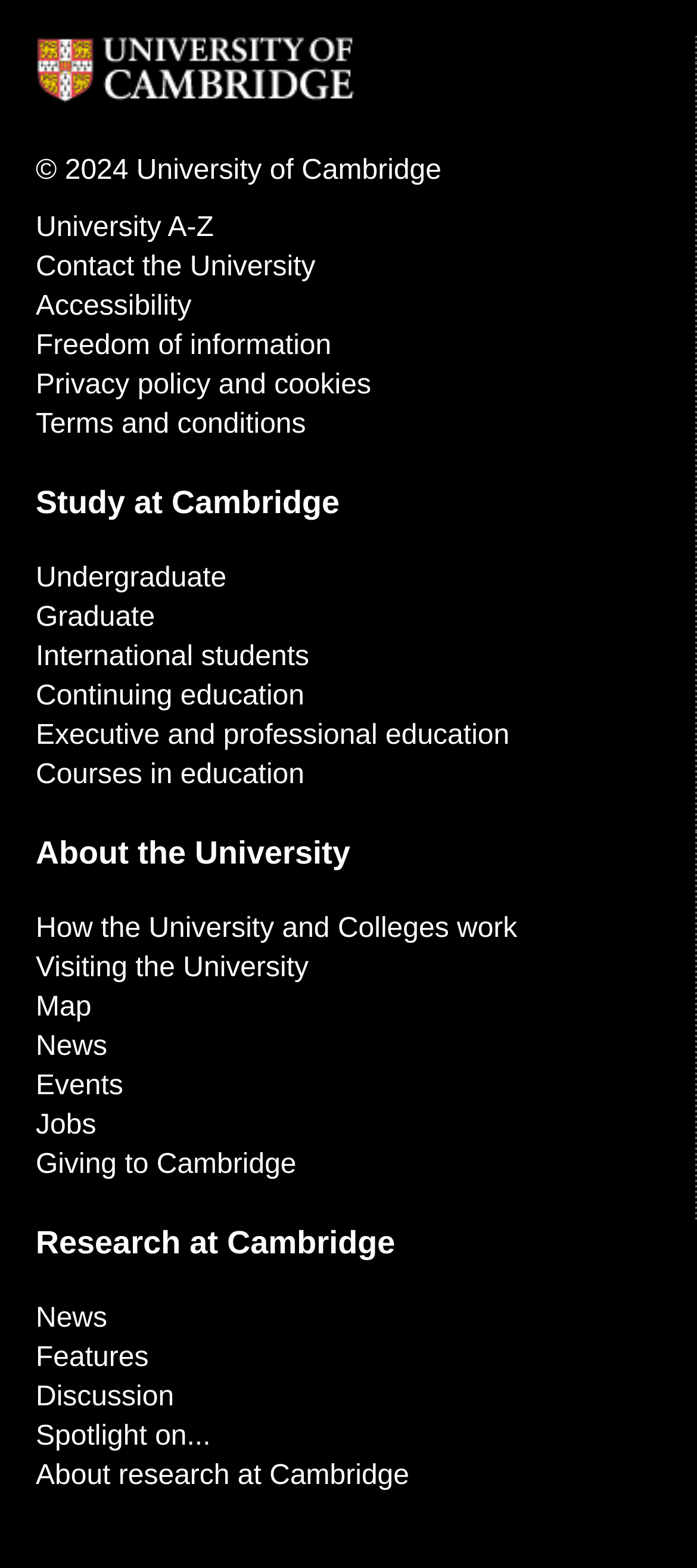Extract the bounding box for the UI element that matches this description: "News".

[0.051, 0.831, 0.154, 0.851]